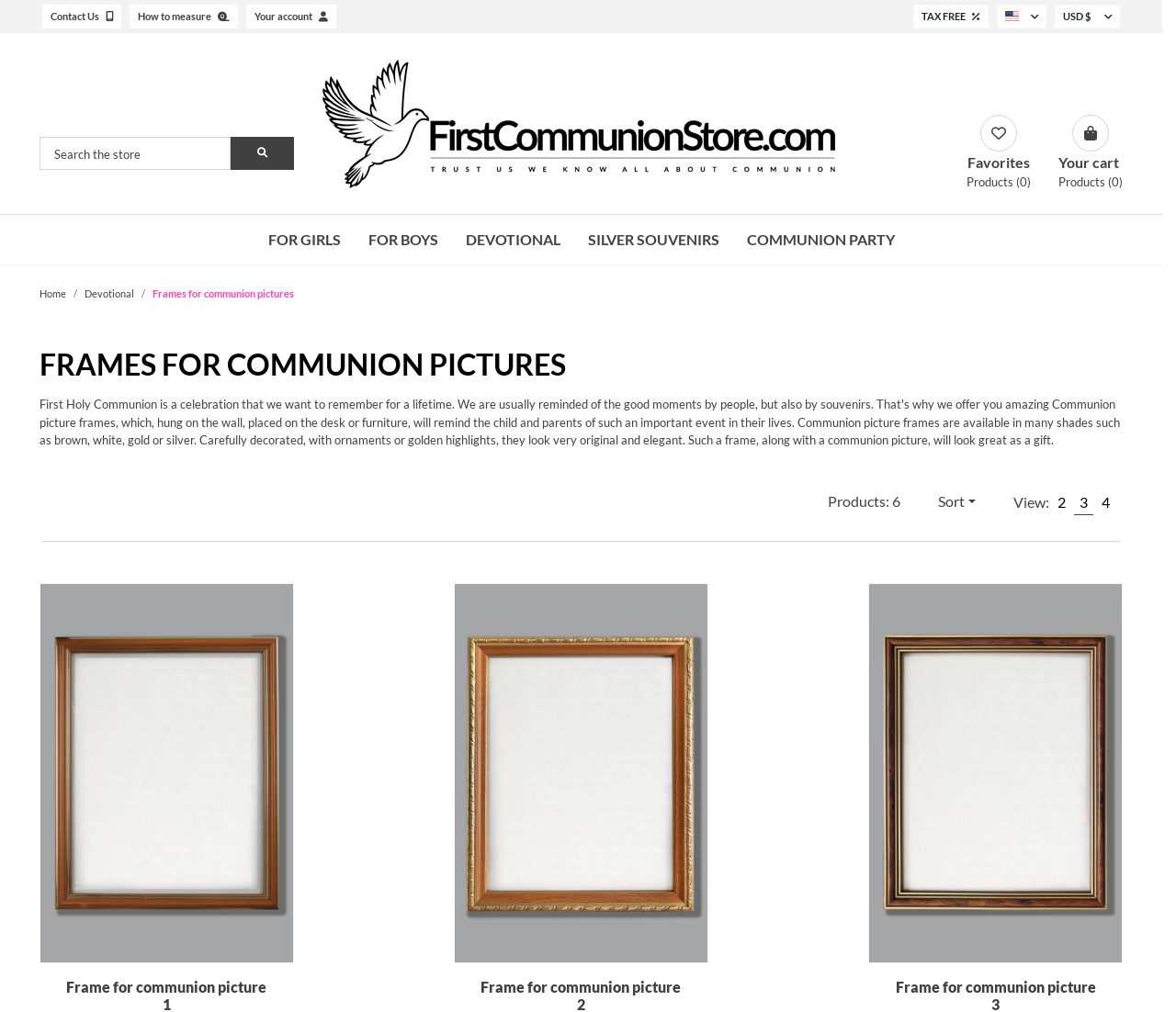Provide a brief response to the question using a single word or phrase: 
What is the currency used on this website?

USD